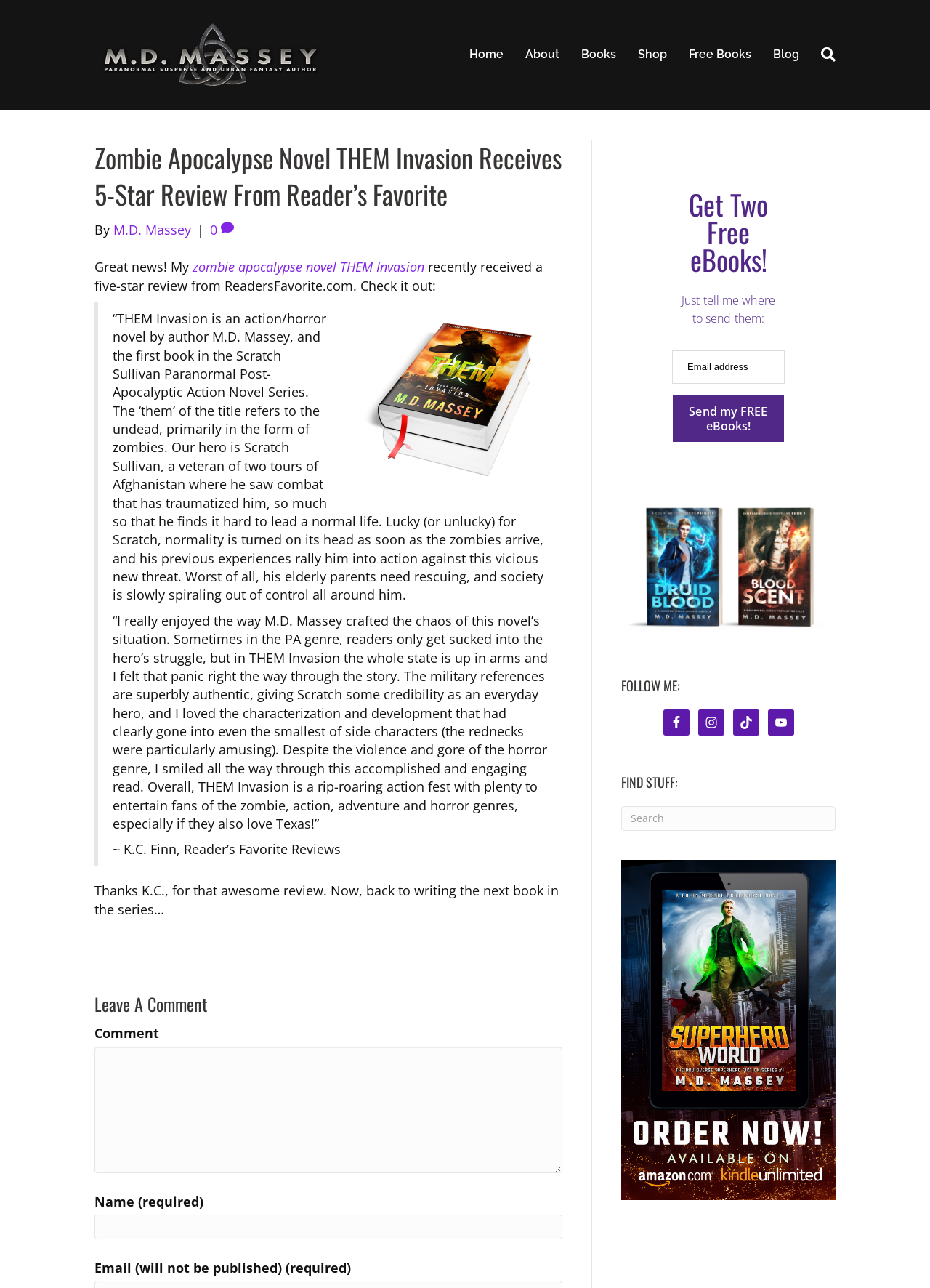Craft a detailed narrative of the webpage's structure and content.

This webpage is about author M.D. Massey's zombie apocalypse novel, THEM: Invasion, which has received a five-star review from ReadersFavorite.com. At the top of the page, there is a header menu with links to the home page, about the author, books, shop, free books, and blog. Below the header, there is a large section dedicated to the novel, featuring a heading that announces the five-star review. 

To the left of the heading, there is a small image of the author, M.D. Massey. The text below the heading describes the novel, stating that it has received a five-star review from ReadersFavorite.com. There is also a link to read the review or find out more about the novel. 

Below this text, there is a large image of the novel's cover, THEM Invasion zombie apocalypse novel. The review from ReadersFavorite.com is quoted in a blockquote section, which describes the novel's plot and praises the author's writing style. 

At the bottom of the page, there is a section for leaving a comment, with a textbox for writing a comment and fields for entering a name and email address. 

To the right of the main content, there are three complementary sections. The first section offers two free eBooks and has a textbox to enter an email address to receive them. The second section has links to follow the author on Facebook, Instagram, TikTok, and YouTube, each with a corresponding image. The third section has a search function to find specific content on the website. The fourth section has a banner to order a superhero fiction novel.